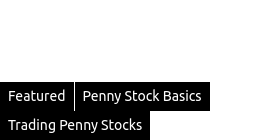Thoroughly describe what you see in the image.

The image likely highlights key links related to penny stocks, positioned prominently beneath an article focused on trading strategies. The links include "Featured," "Penny Stock Basics," and "Trading Penny Stocks," providing readers with quick access to curated content. This structured layout emphasizes the importance of these resources for individuals interested in enhancing their understanding and navigating the world of penny stocks efficiently. The overall design caters to both novice and experienced investors seeking actionable insights and expert guidance in this niche market.